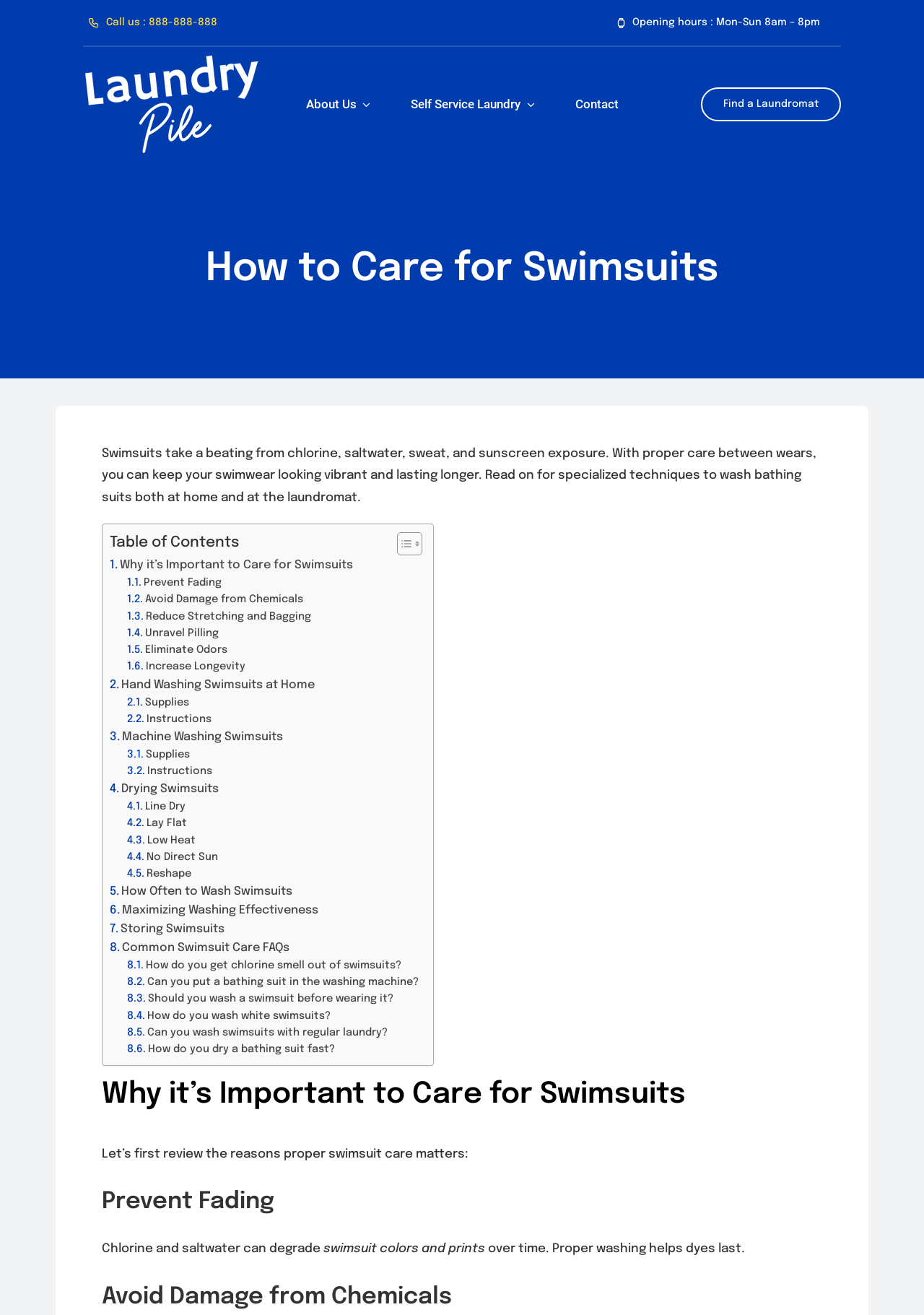Locate the bounding box coordinates of the area to click to fulfill this instruction: "Navigate to the About Us page". The bounding box should be presented as four float numbers between 0 and 1, in the order [left, top, right, bottom].

[0.313, 0.066, 0.419, 0.093]